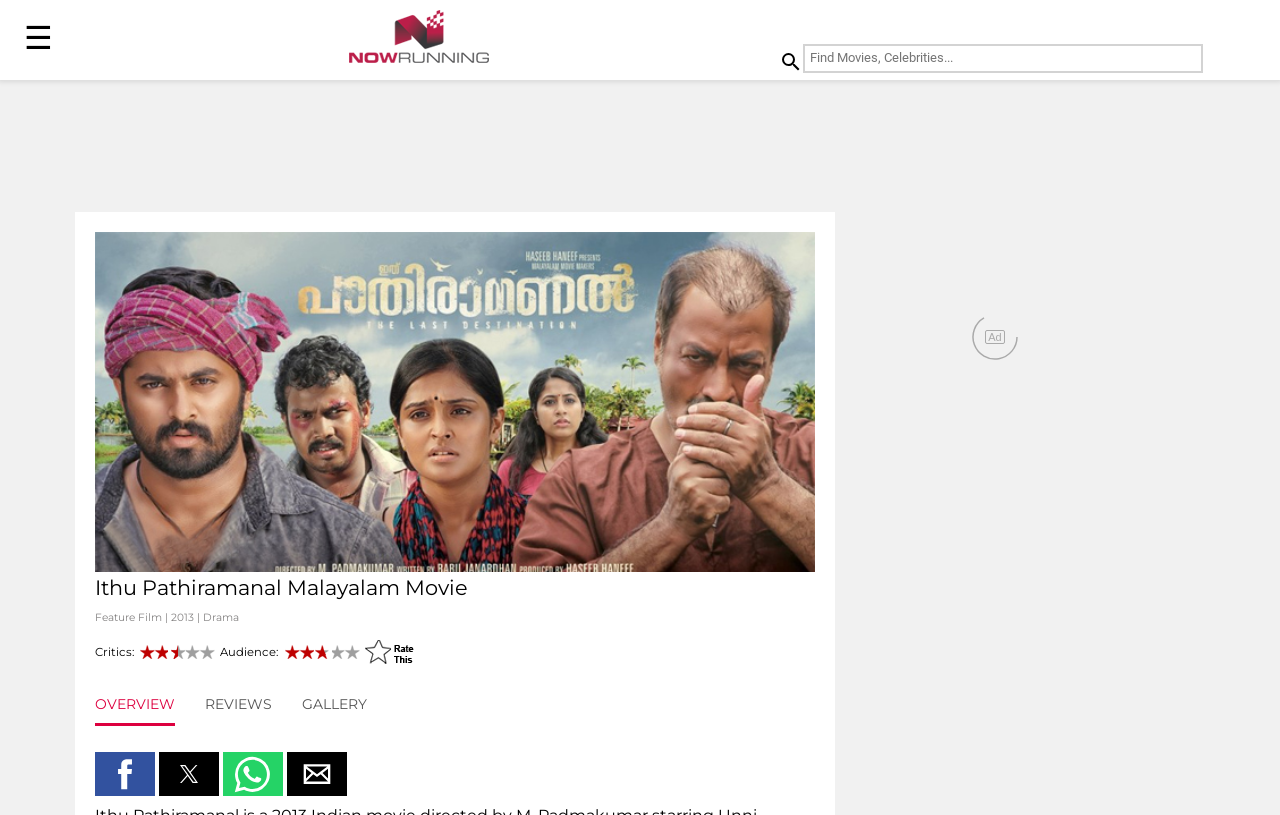Given the webpage screenshot, identify the bounding box of the UI element that matches this description: "name="searchInput" placeholder="Find Movies, Celebrities..."".

[0.627, 0.054, 0.94, 0.089]